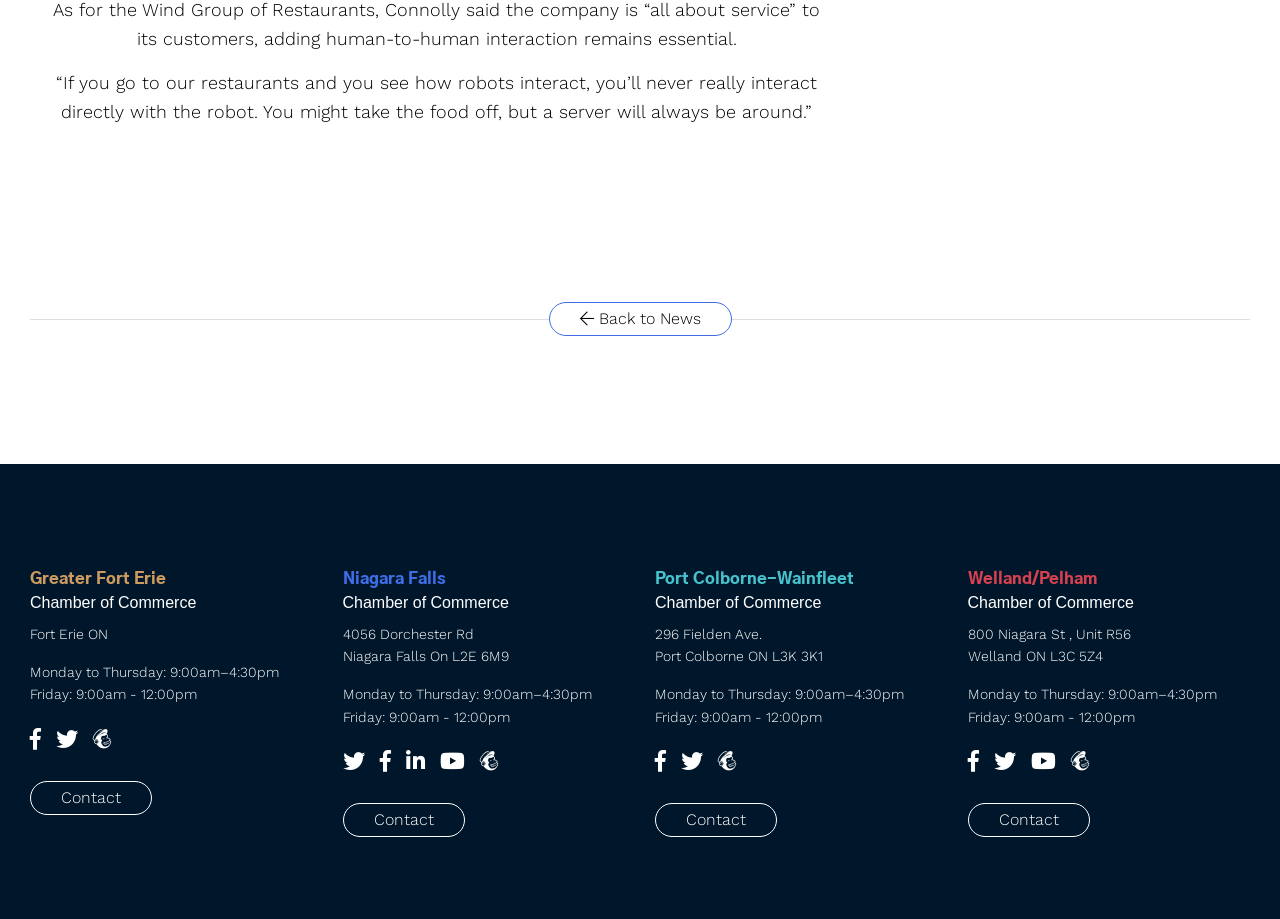What is the common feature among the four chambers of commerce?
Using the information from the image, answer the question thoroughly.

Each of the four chambers of commerce (Greater Fort Erie, Niagara Falls, Port Colborne-Wainfleet, and Welland/Pelham) has a 'Contact' link, which is a common feature among them. This link is likely used to contact the respective chamber of commerce.